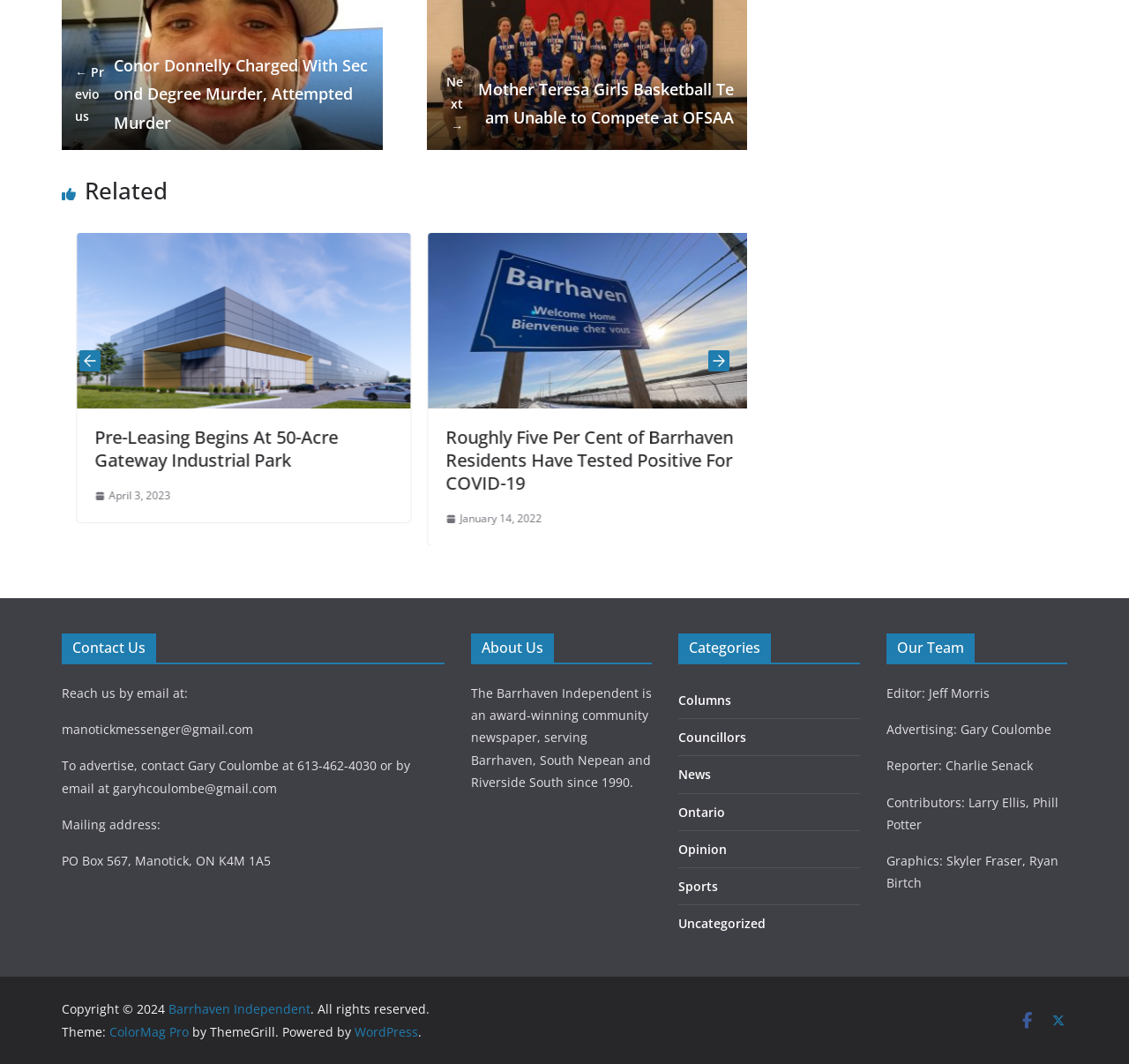How many social media links are present?
Answer the question with as much detail as you can, using the image as a reference.

I counted the number of social media links at the bottom of the page, which are the Facebook and Twitter icons, totaling 2 links.